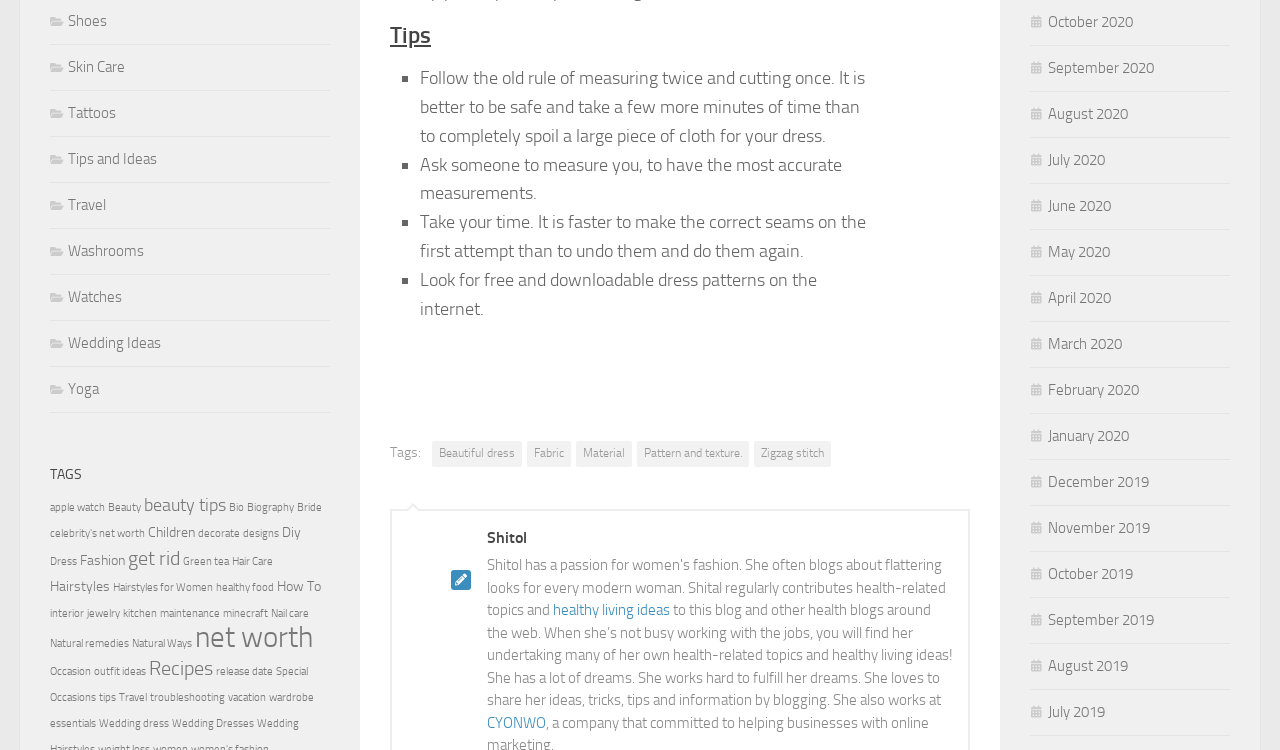Give a succinct answer to this question in a single word or phrase: 
What is the purpose of the list markers on the webpage?

To indicate tips